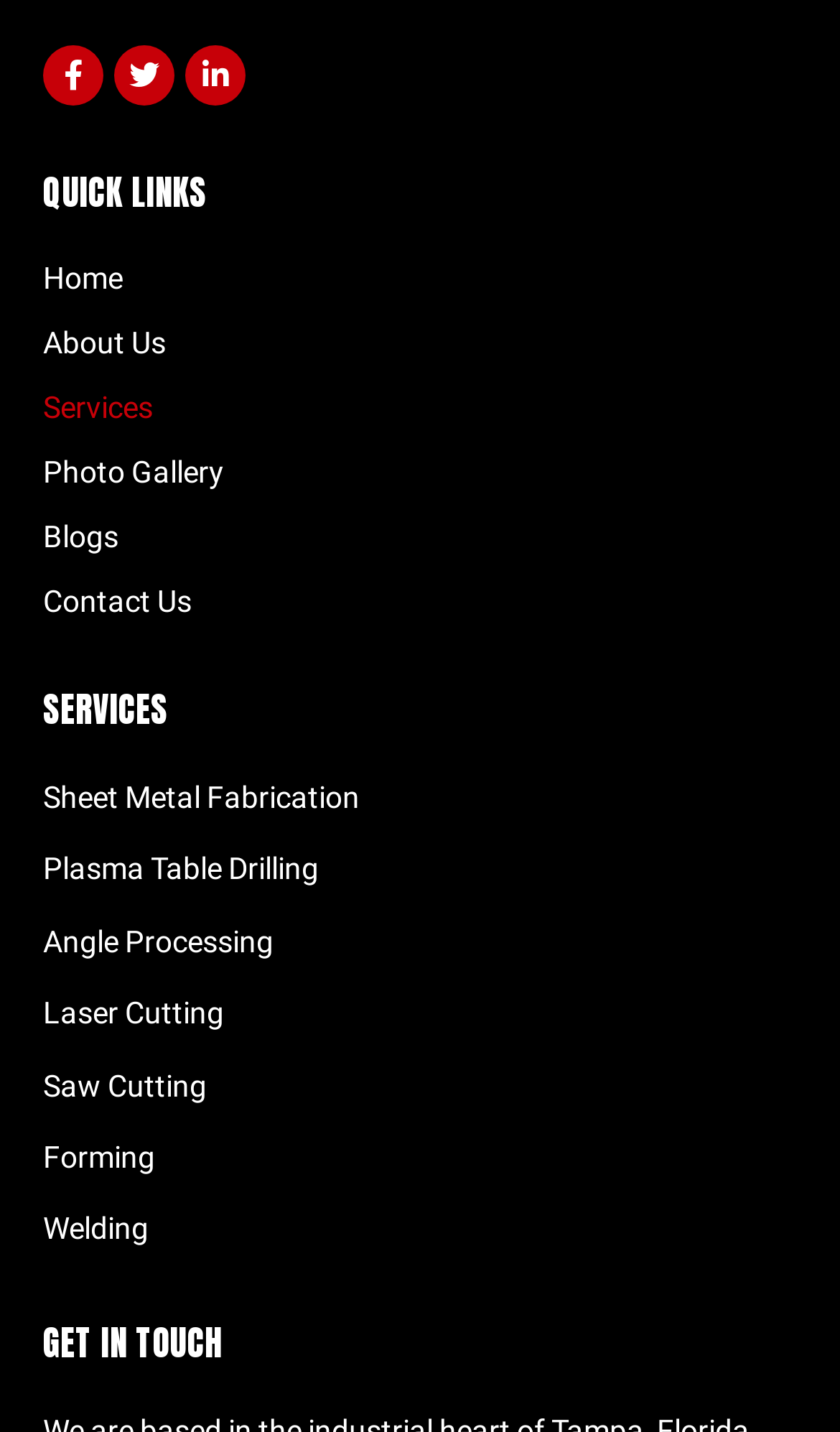Please find the bounding box for the UI component described as follows: "Forming".

[0.051, 0.791, 0.949, 0.826]